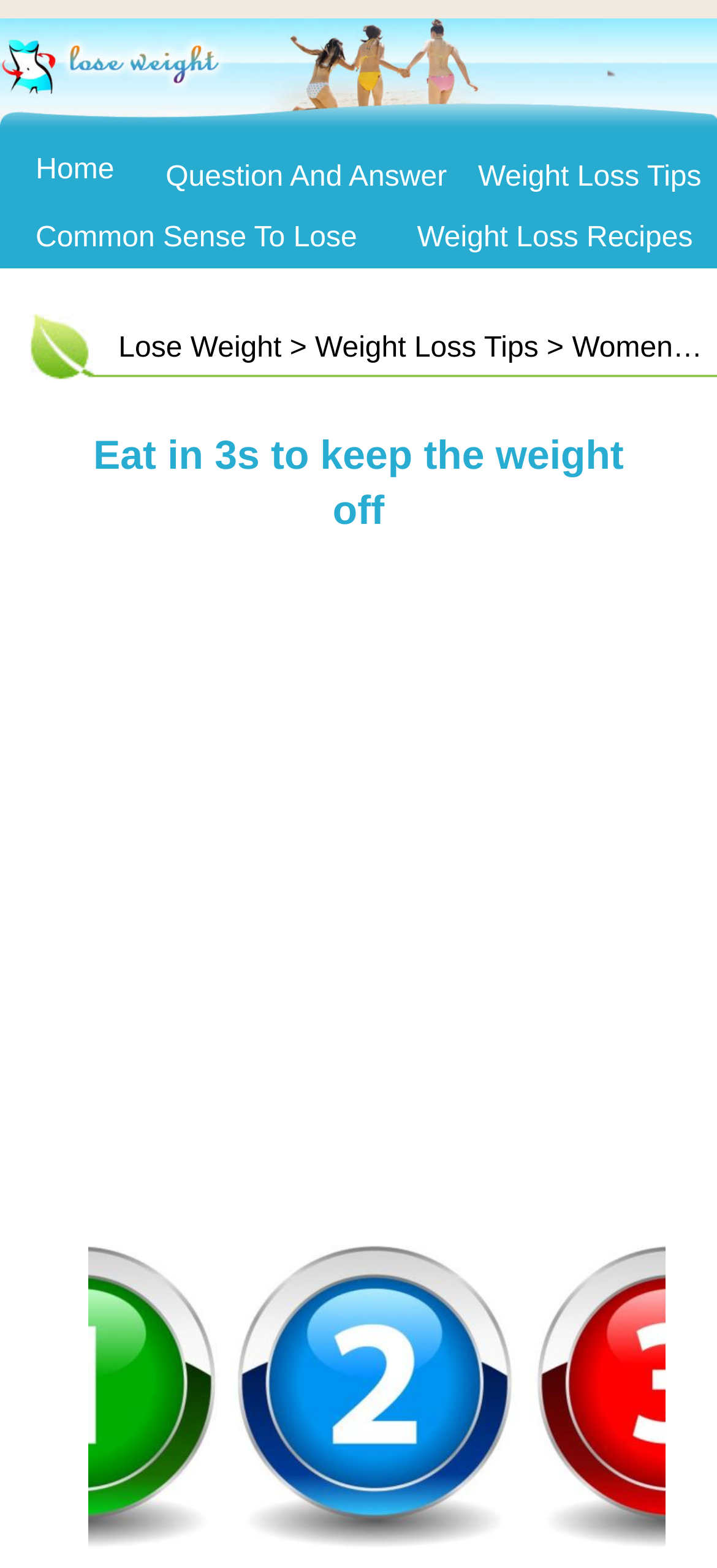Please find the bounding box coordinates of the section that needs to be clicked to achieve this instruction: "Read about Common Sense To Lose Weight".

[0.05, 0.142, 0.498, 0.191]